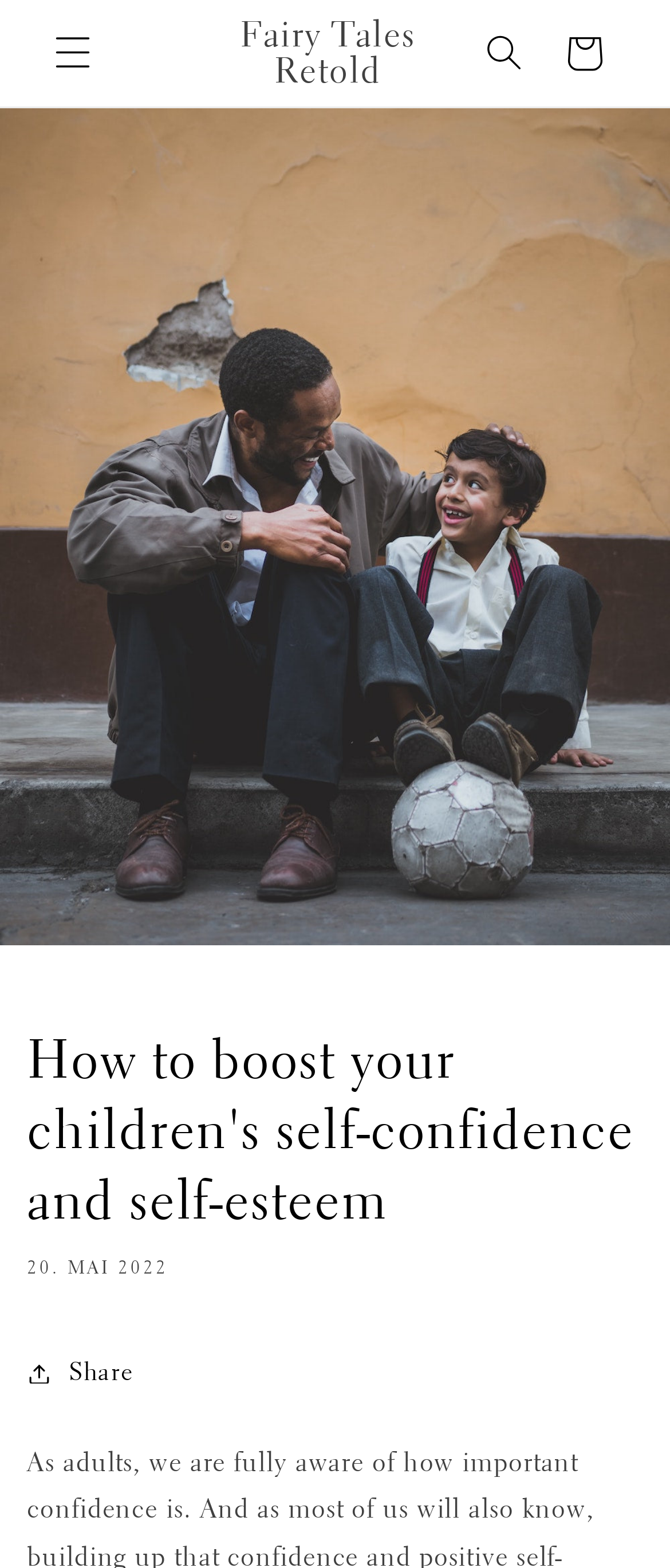Identify the bounding box for the UI element described as: "Fairy Tales Retold". The coordinates should be four float numbers between 0 and 1, i.e., [left, top, right, bottom].

[0.285, 0.002, 0.693, 0.065]